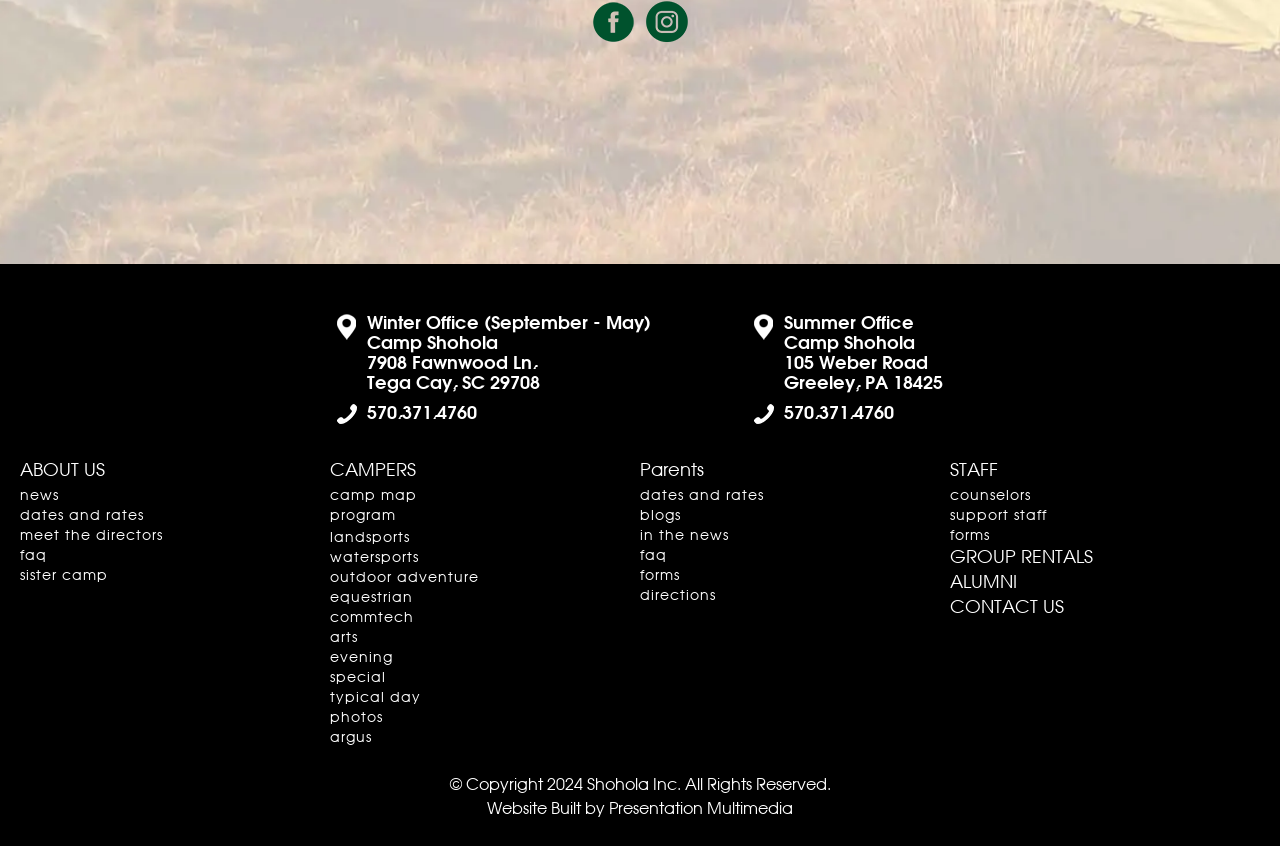What is the name of the summer camp?
Please provide a single word or phrase as the answer based on the screenshot.

Camp Shohola